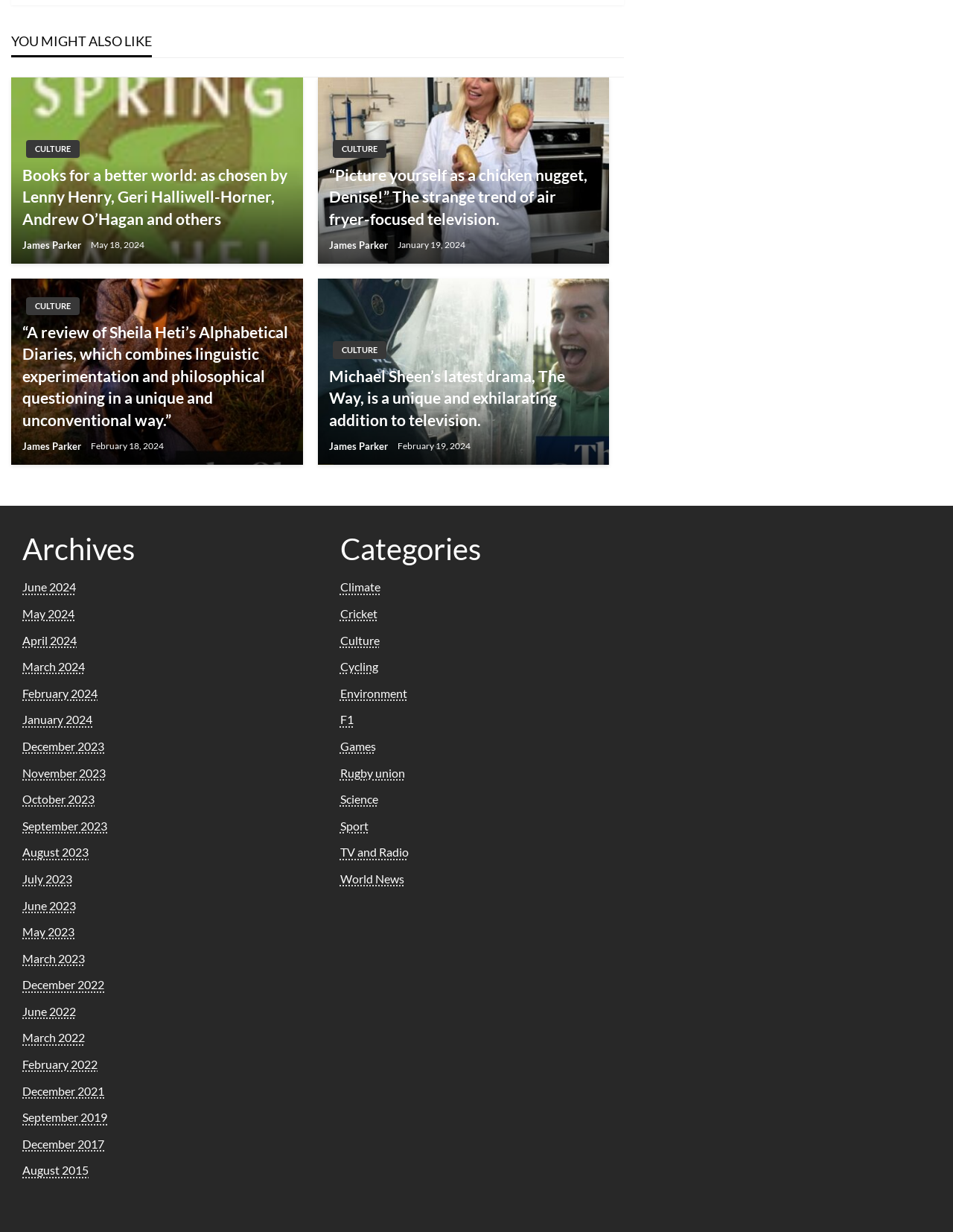What is the title of the section that contains links to archives?
Using the image, answer in one word or phrase.

Archives